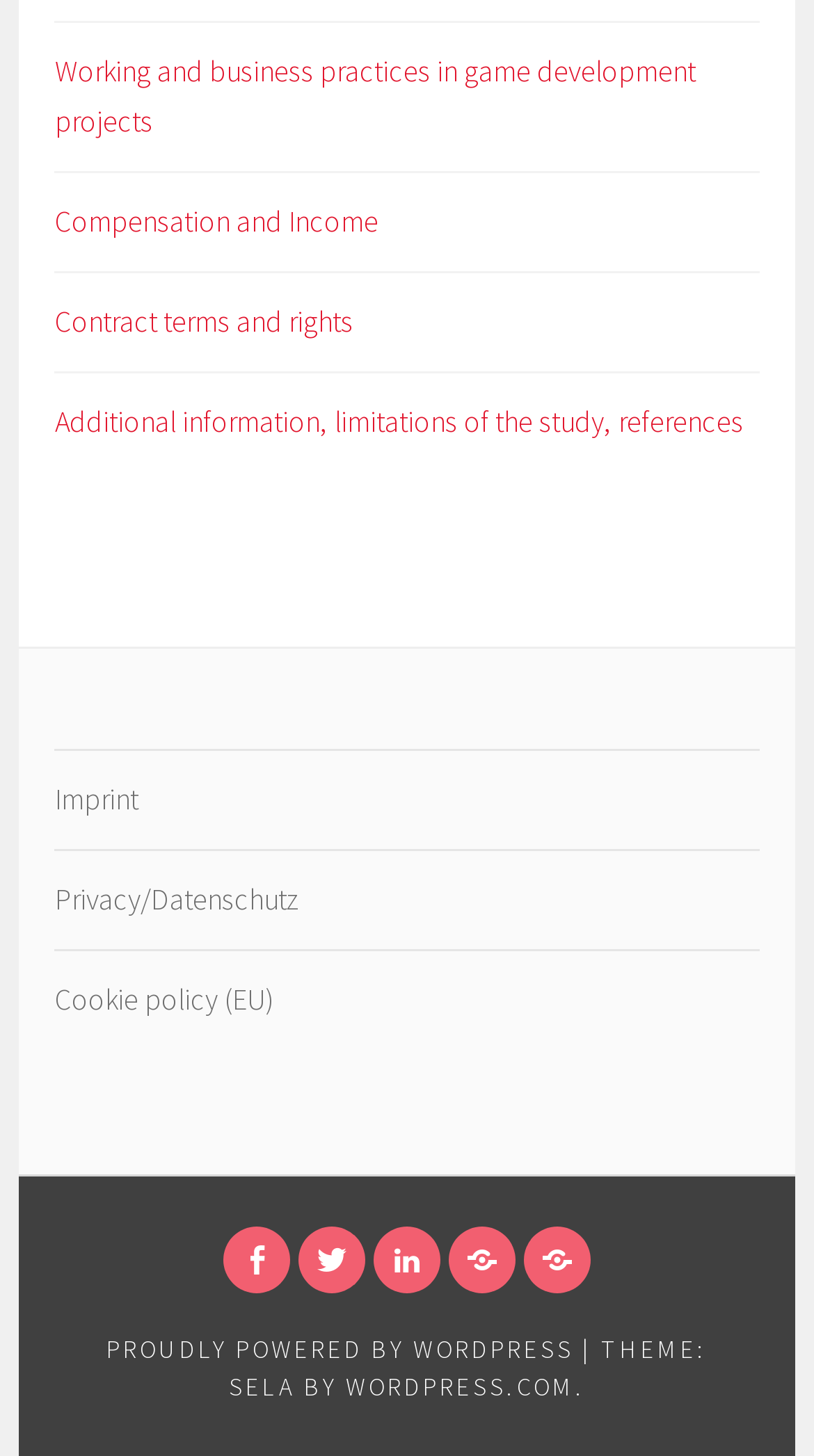Examine the screenshot and answer the question in as much detail as possible: What social media platforms are linked on this webpage?

At the bottom of the webpage, there are links to various social media platforms, including Facebook, Twitter, LinkedIn, Xing, and Audinity, which can be identified by their respective icons.